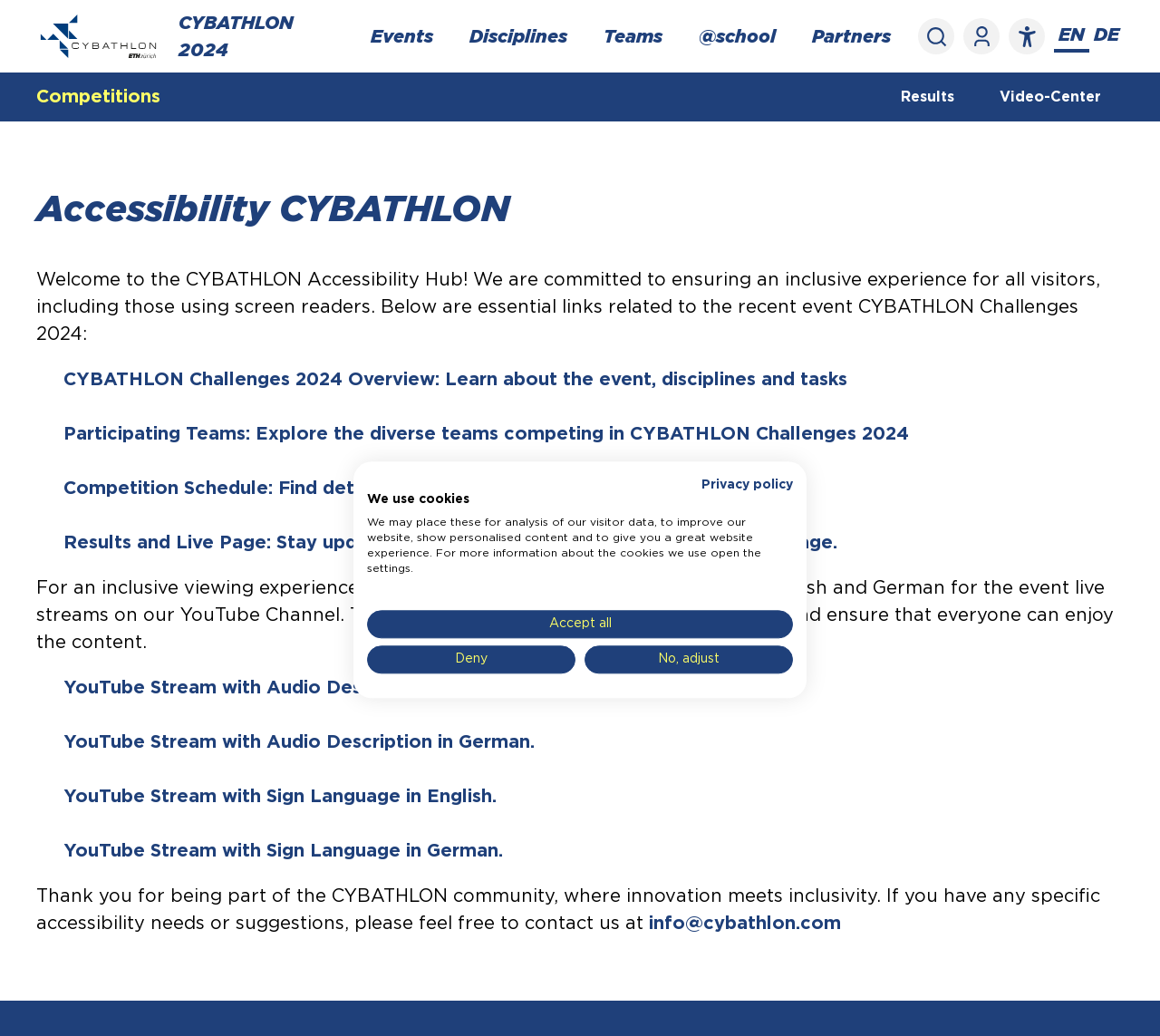Find the bounding box coordinates of the element to click in order to complete the given instruction: "Follow the link to Facebook."

None